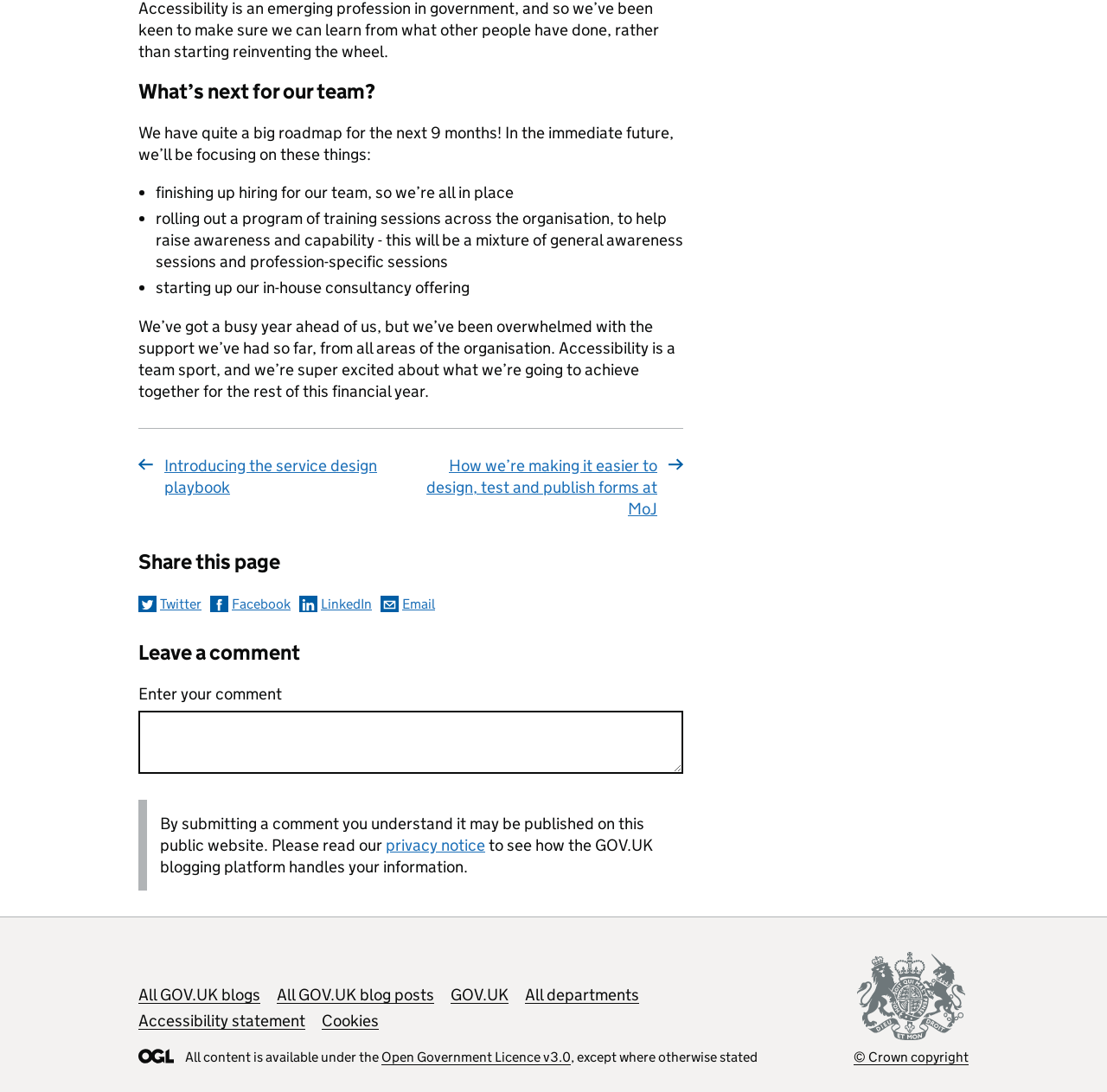How many useful links are provided?
Please craft a detailed and exhaustive response to the question.

The webpage provides five useful links, which are All GOV.UK blogs, All GOV.UK blog posts, GOV.UK, All departments, and Accessibility statement.